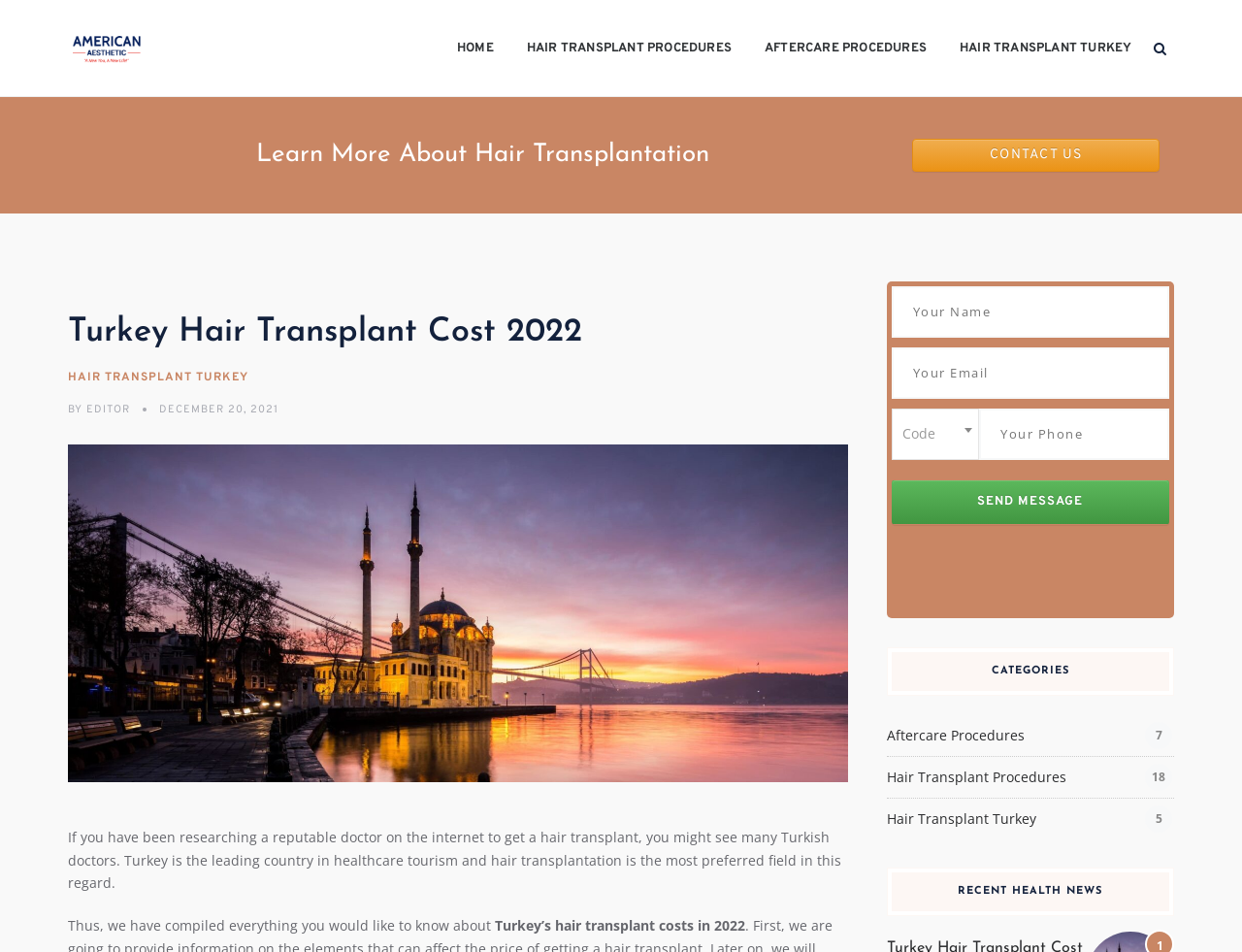How many links are there in the primary menu?
Answer the question with a single word or phrase, referring to the image.

4